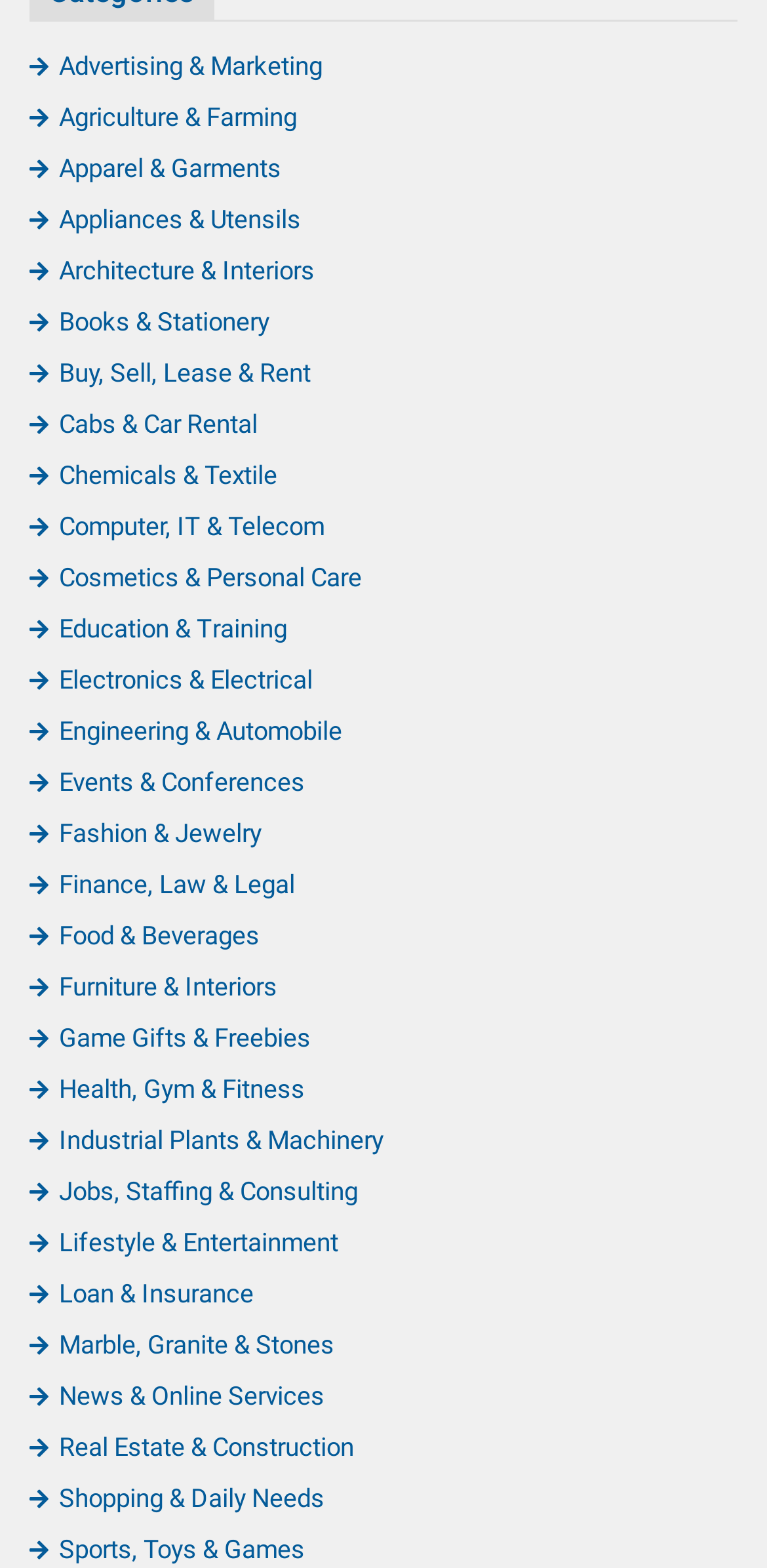What is the first category listed?
Please respond to the question with a detailed and well-explained answer.

I looked at the first link on the webpage and found that it corresponds to the category 'Advertising & Marketing'.